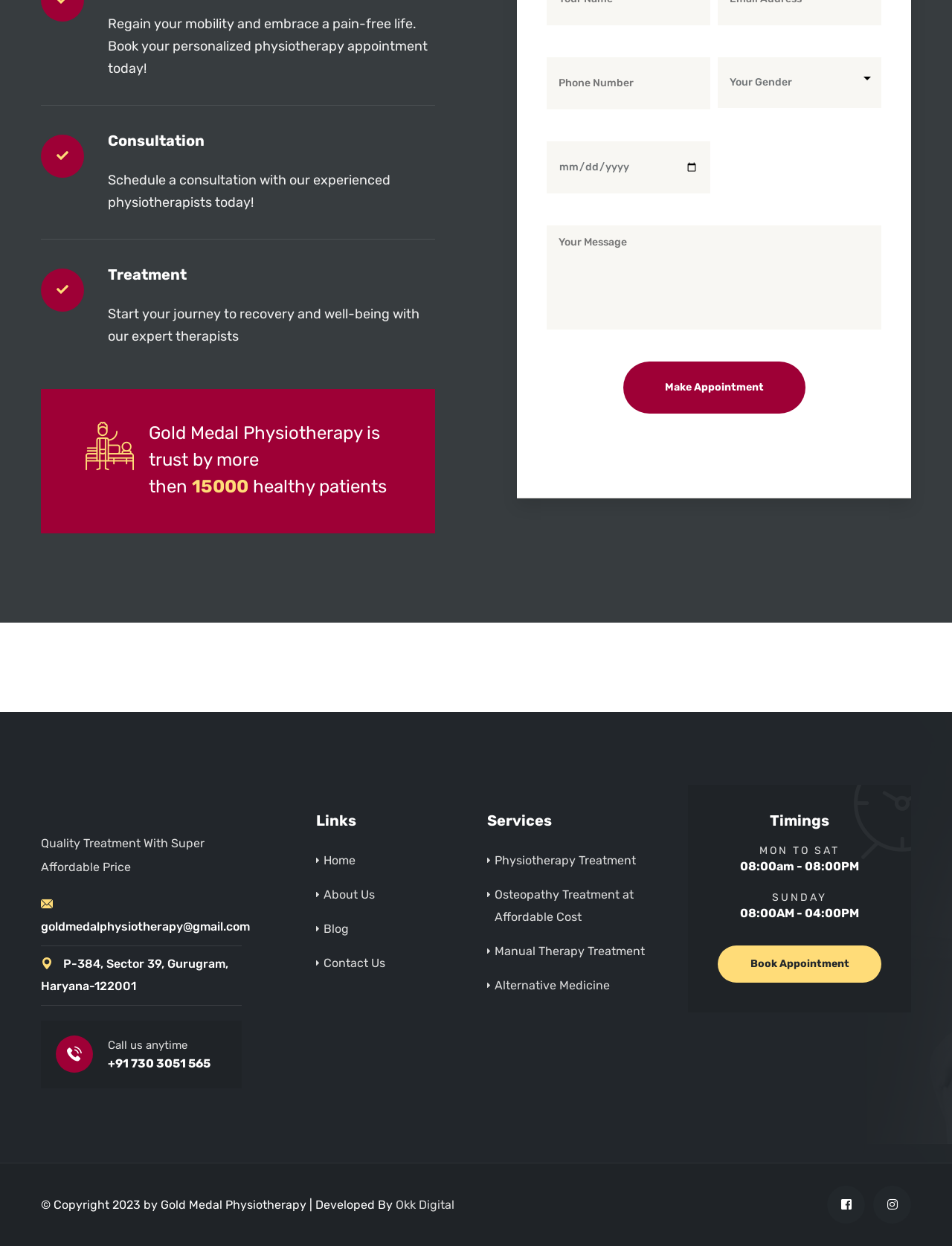Please specify the coordinates of the bounding box for the element that should be clicked to carry out this instruction: "Make an appointment". The coordinates must be four float numbers between 0 and 1, formatted as [left, top, right, bottom].

[0.654, 0.29, 0.846, 0.332]